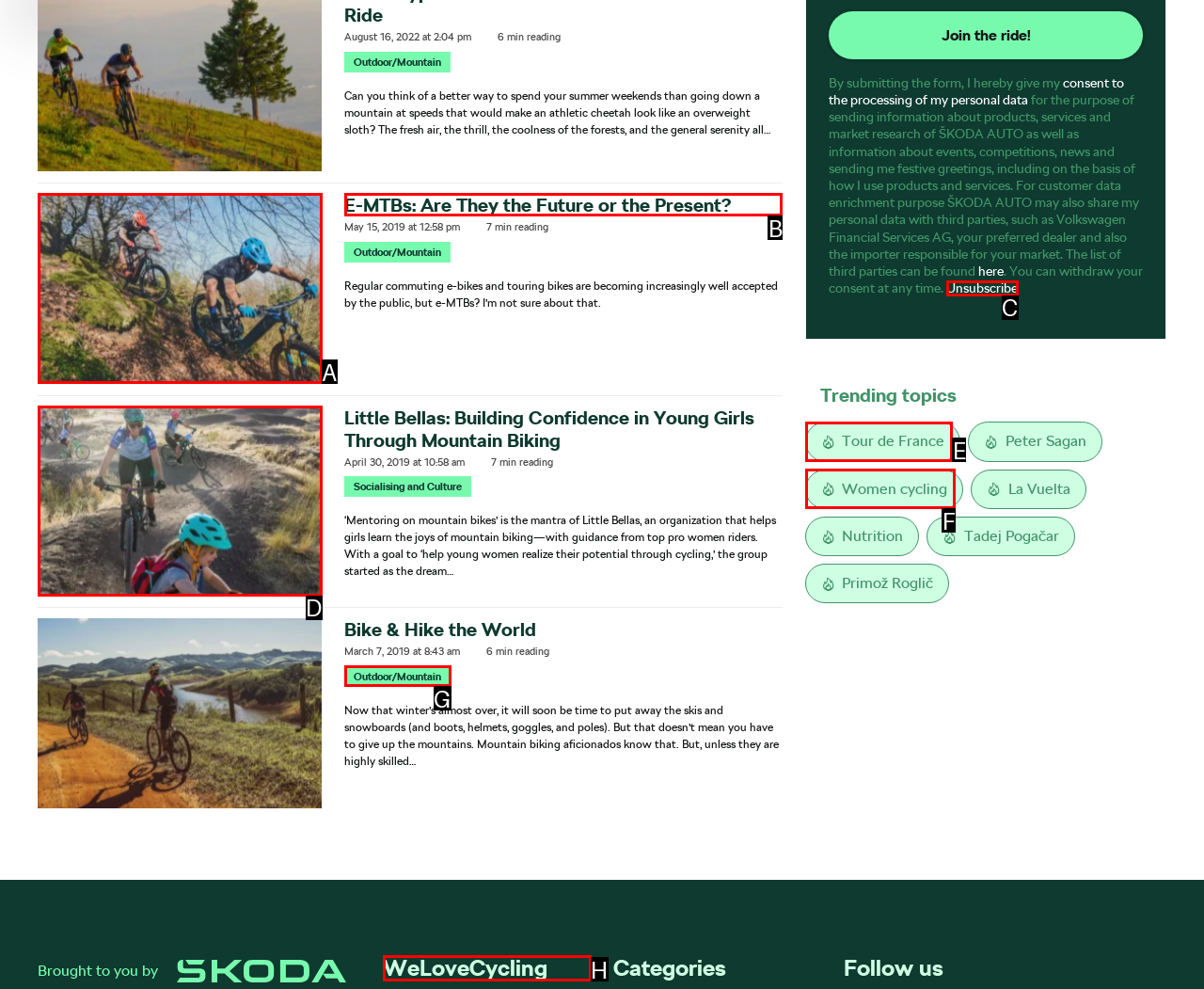Tell me which one HTML element I should click to complete the following task: Check the 'WeLoveCycling' section Answer with the option's letter from the given choices directly.

H